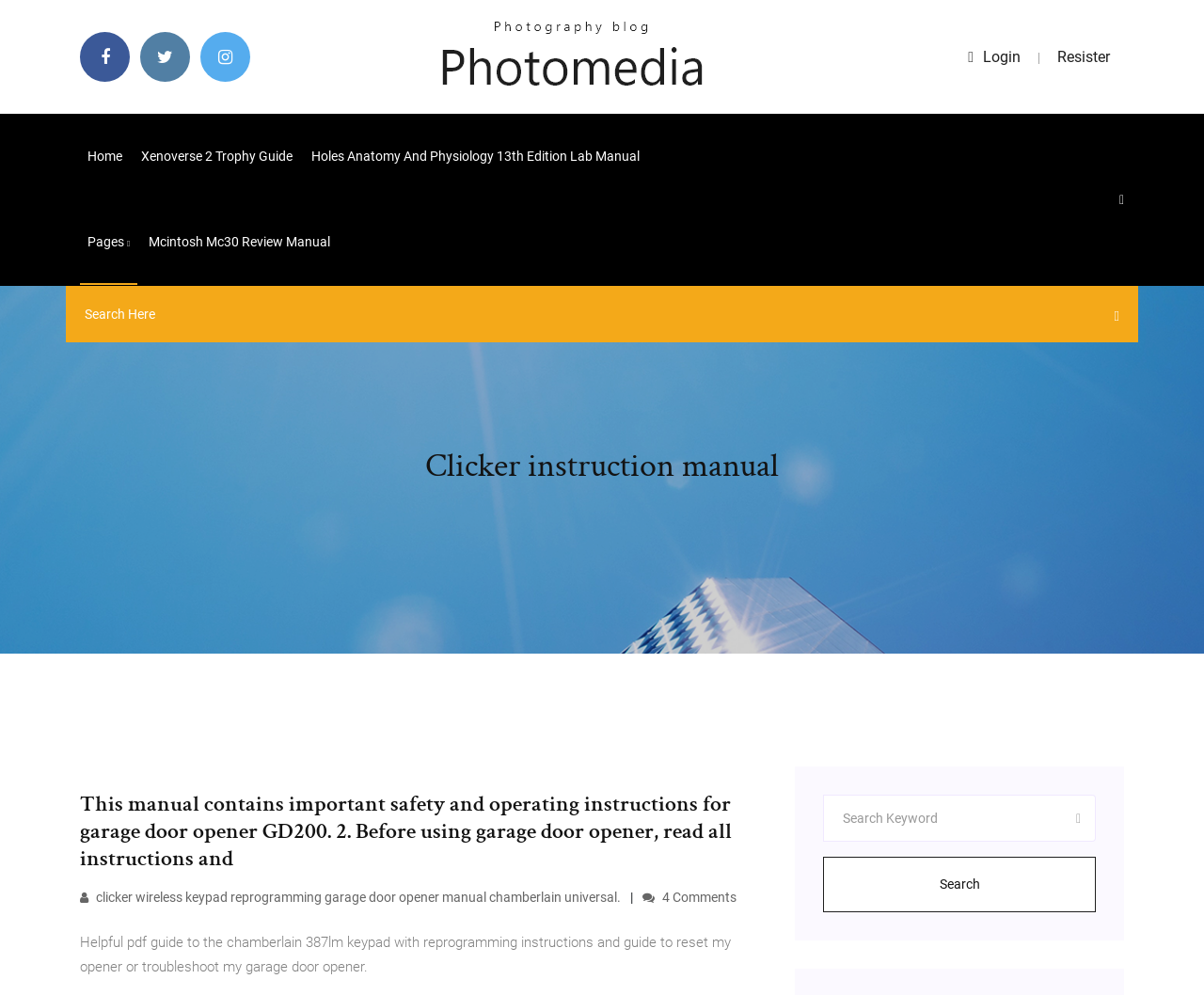Locate the bounding box coordinates of the region to be clicked to comply with the following instruction: "Click the register button". The coordinates must be four float numbers between 0 and 1, in the form [left, top, right, bottom].

[0.878, 0.048, 0.922, 0.066]